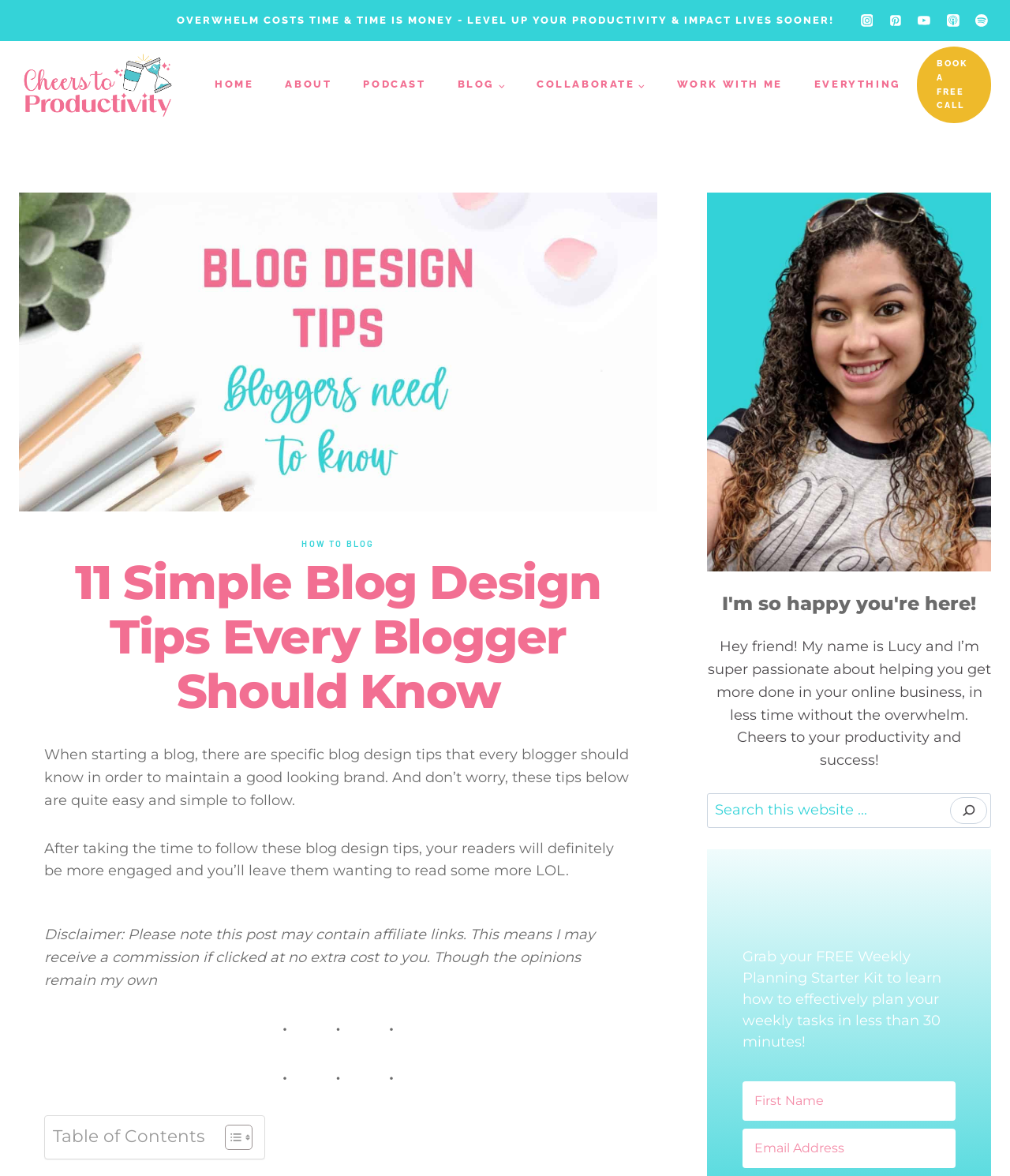Determine the bounding box coordinates for the element that should be clicked to follow this instruction: "Book a free call". The coordinates should be given as four float numbers between 0 and 1, in the format [left, top, right, bottom].

[0.908, 0.04, 0.981, 0.105]